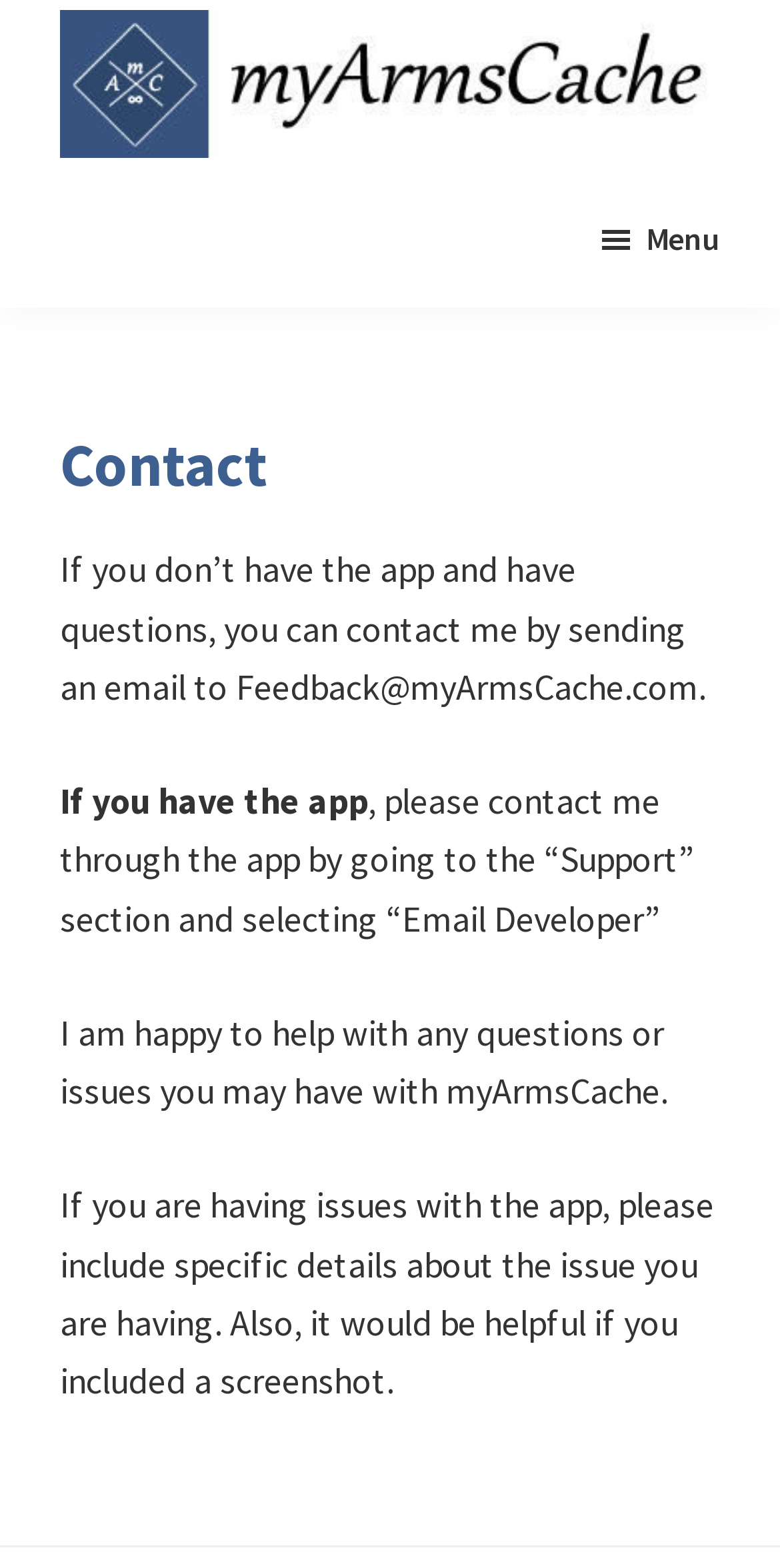Create an in-depth description of the webpage, covering main sections.

The webpage is titled "Contact – myArmsCache" and appears to be a contact page for the myArmsCache app. At the top left, there is a link to "Skip to main content". Next to it, there is a link to "myArmsCache" accompanied by an image with the same name, which takes up most of the top section of the page. Below the image, there is a text describing the app as a "Guns & Ammo Inventory Database Manager". 

On the top right, there is a button with a menu icon. The main content of the page is divided into an article section with a heading "Contact". The contact information is provided in four paragraphs of text. The first paragraph explains how to contact the developer via email if you don't have the app. The second and third paragraphs instruct users who have the app to contact the developer through the "Support" section. The fourth paragraph asks users to provide specific details and a screenshot when reporting issues with the app.